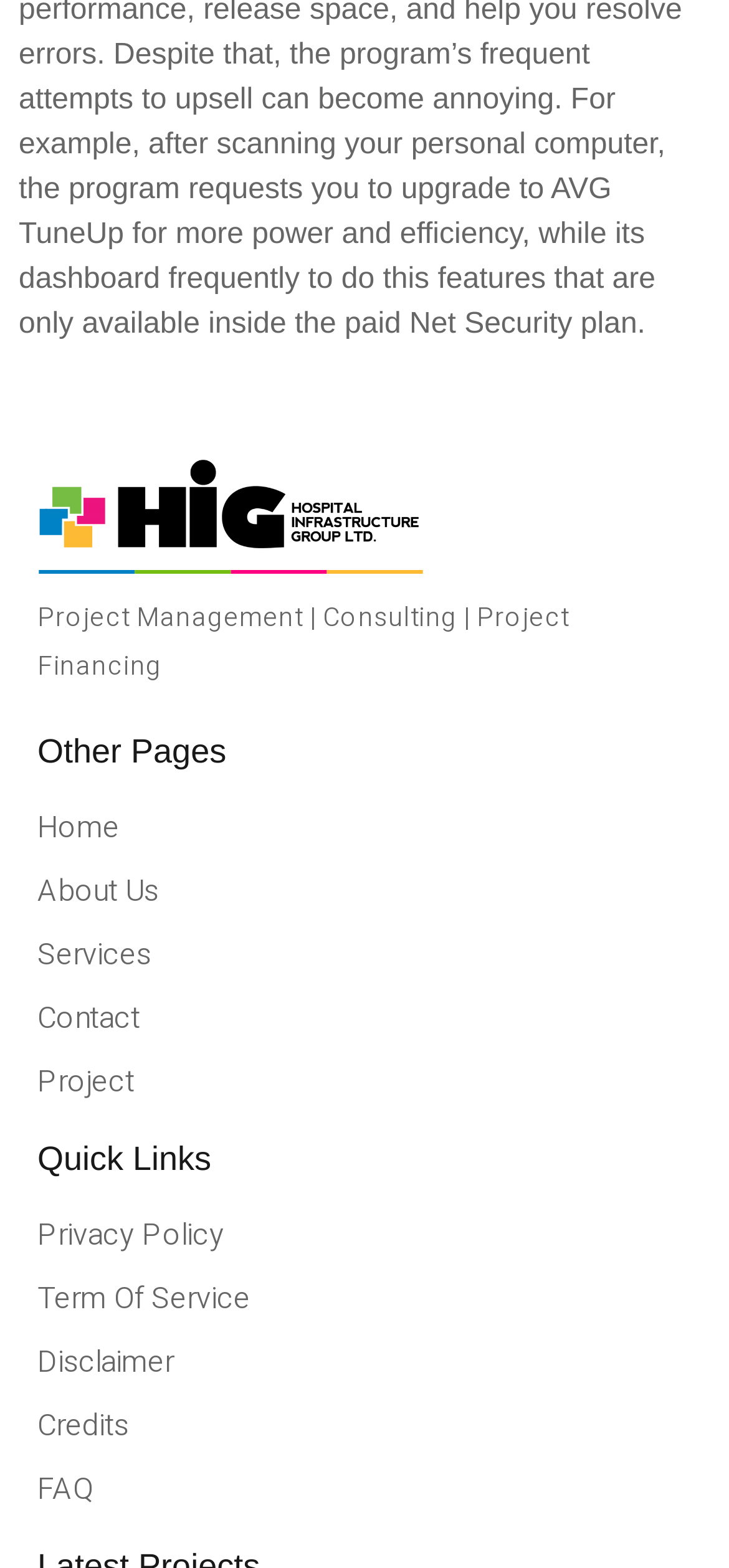What is the main category of services offered?
Give a detailed and exhaustive answer to the question.

Based on the static text 'Project Management | Consulting | Project Financing' at the top of the webpage, it can be inferred that the main category of services offered by this website is project management, along with consulting and project financing.